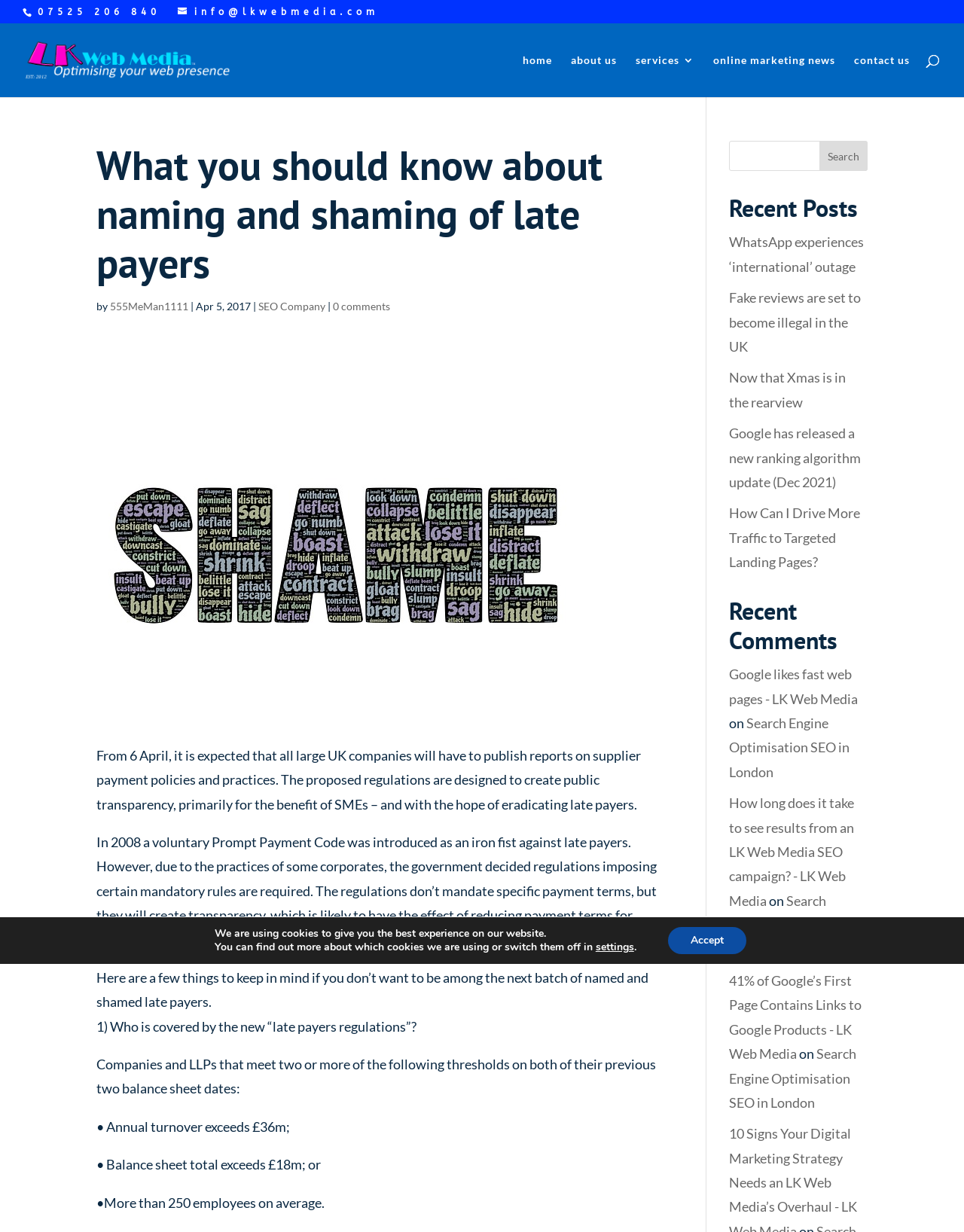Locate the bounding box coordinates of the clickable region necessary to complete the following instruction: "Go to home page". Provide the coordinates in the format of four float numbers between 0 and 1, i.e., [left, top, right, bottom].

[0.542, 0.045, 0.573, 0.079]